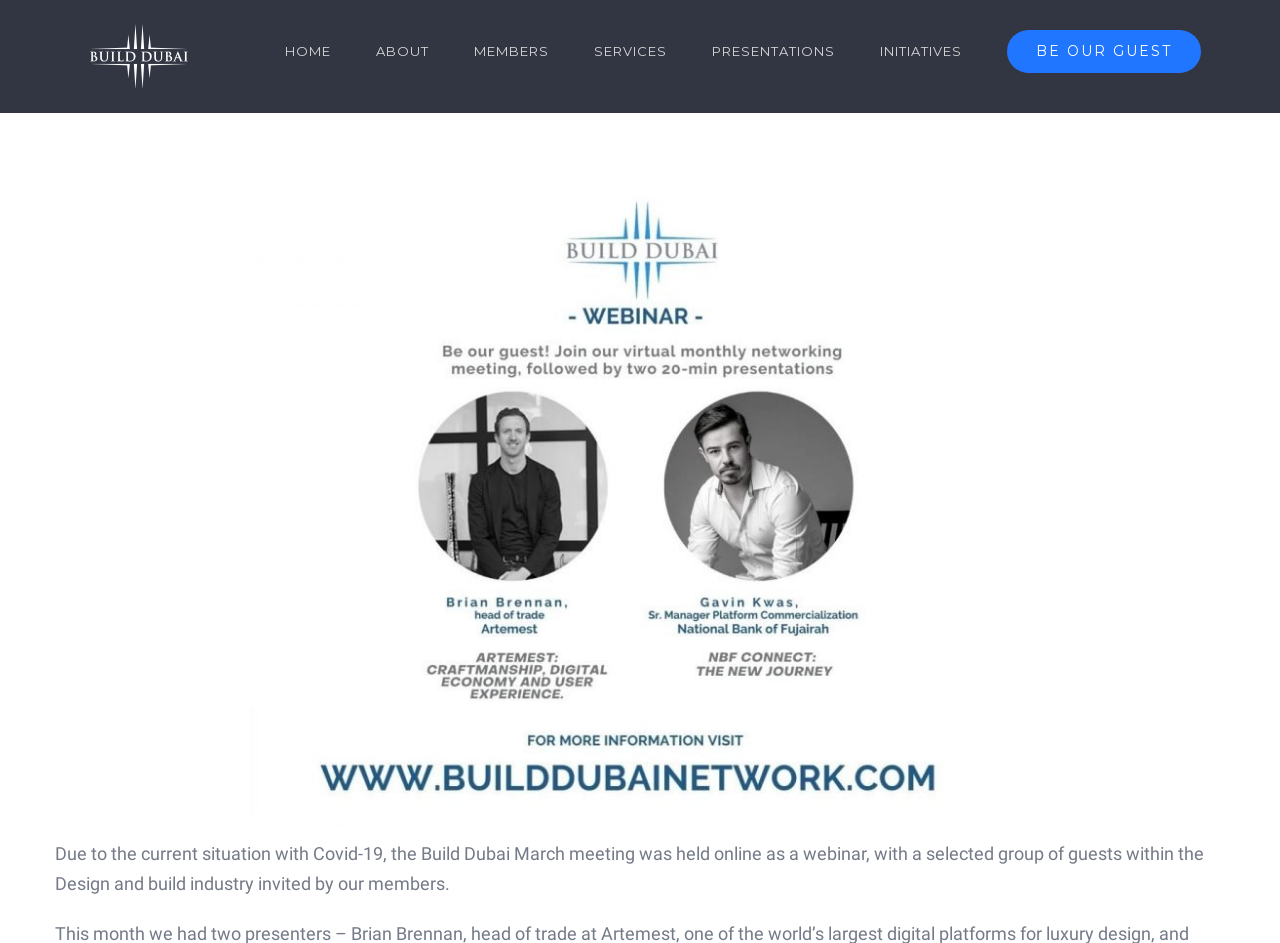Identify the bounding box coordinates of the region that needs to be clicked to carry out this instruction: "Click BE OUR GUEST". Provide these coordinates as four float numbers ranging from 0 to 1, i.e., [left, top, right, bottom].

[0.787, 0.013, 0.938, 0.096]